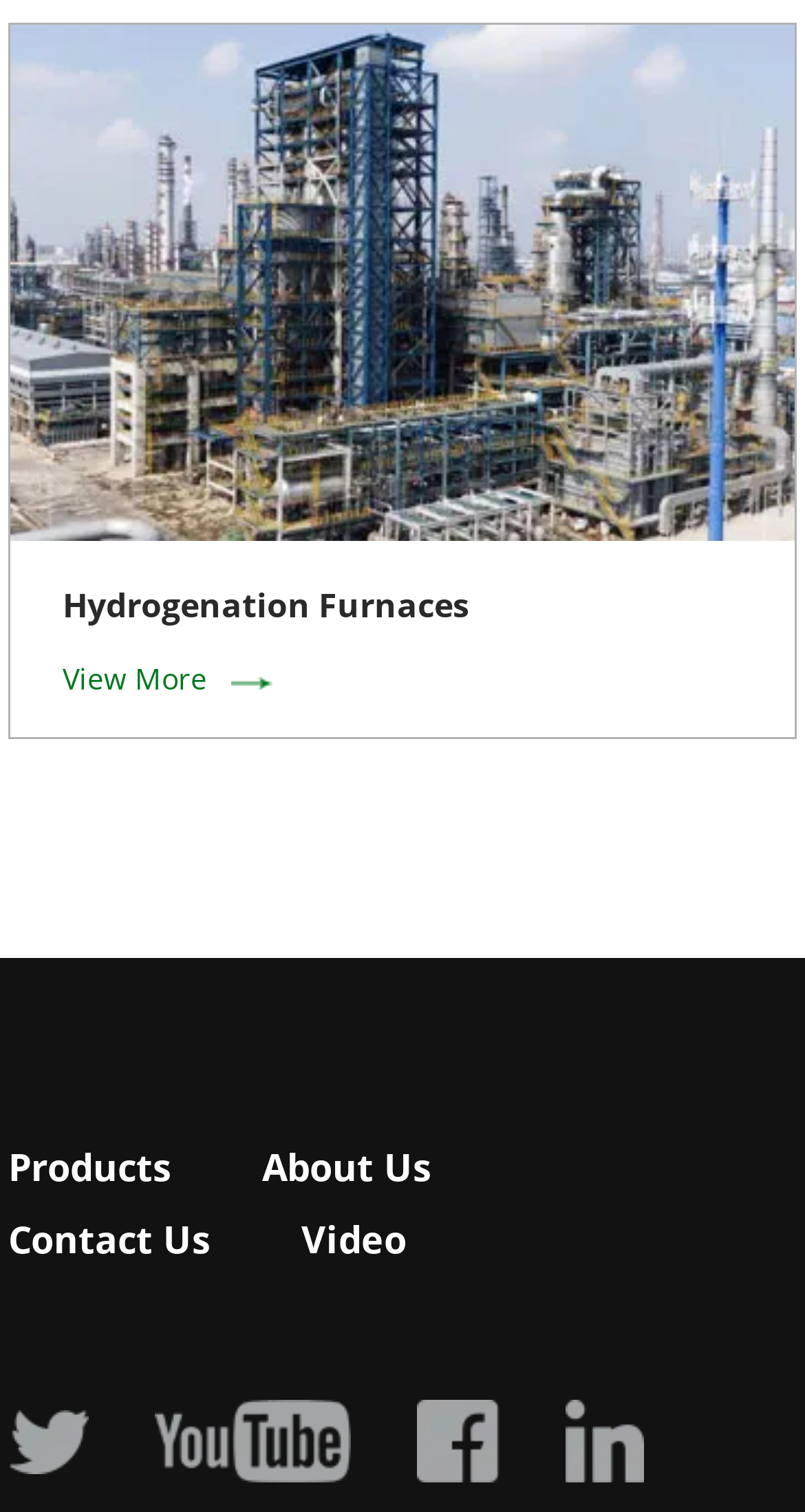How many main menu items are present?
Please provide a comprehensive answer based on the information in the image.

There are four main menu items present at the middle of the page, which are 'Products', 'About Us', 'Contact Us', and 'Video', each represented by a link element with the corresponding text.